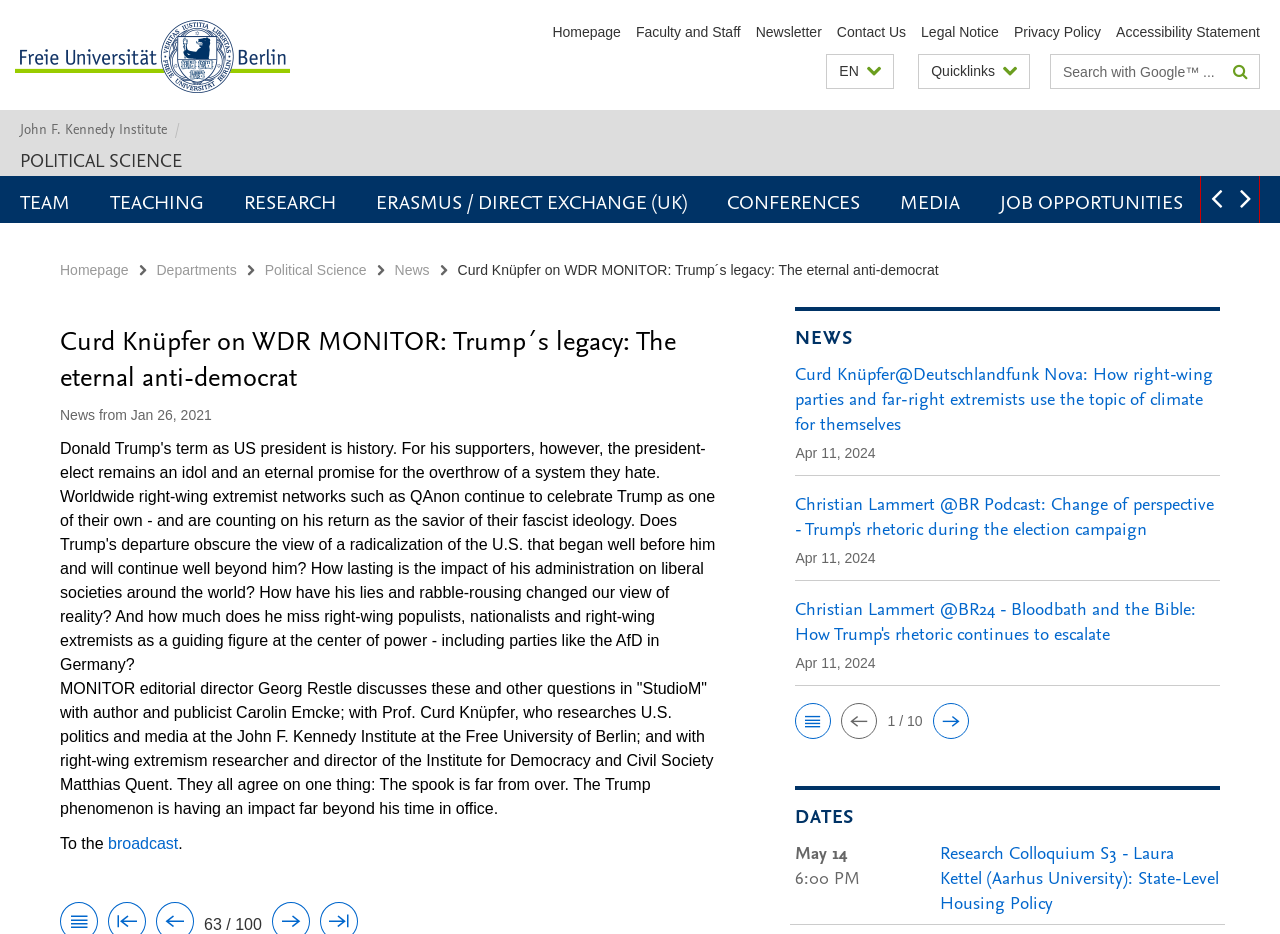Based on the element description, predict the bounding box coordinates (top-left x, top-left y, bottom-right x, bottom-right y) for the UI element in the screenshot: John F. Kennedy Institute/

[0.016, 0.131, 0.146, 0.146]